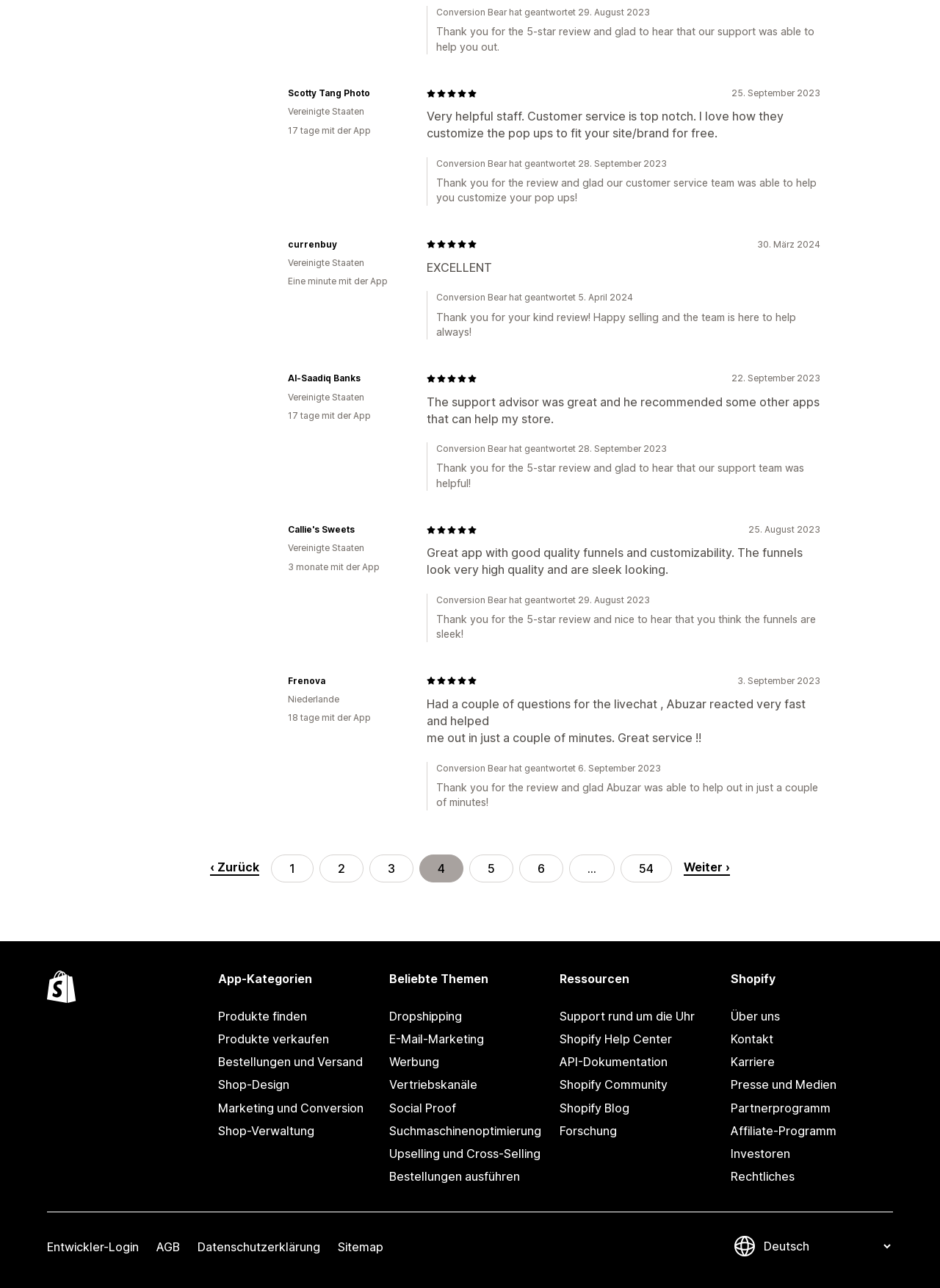Identify the bounding box coordinates of the section to be clicked to complete the task described by the following instruction: "go to page 1". The coordinates should be four float numbers between 0 and 1, formatted as [left, top, right, bottom].

[0.288, 0.663, 0.334, 0.685]